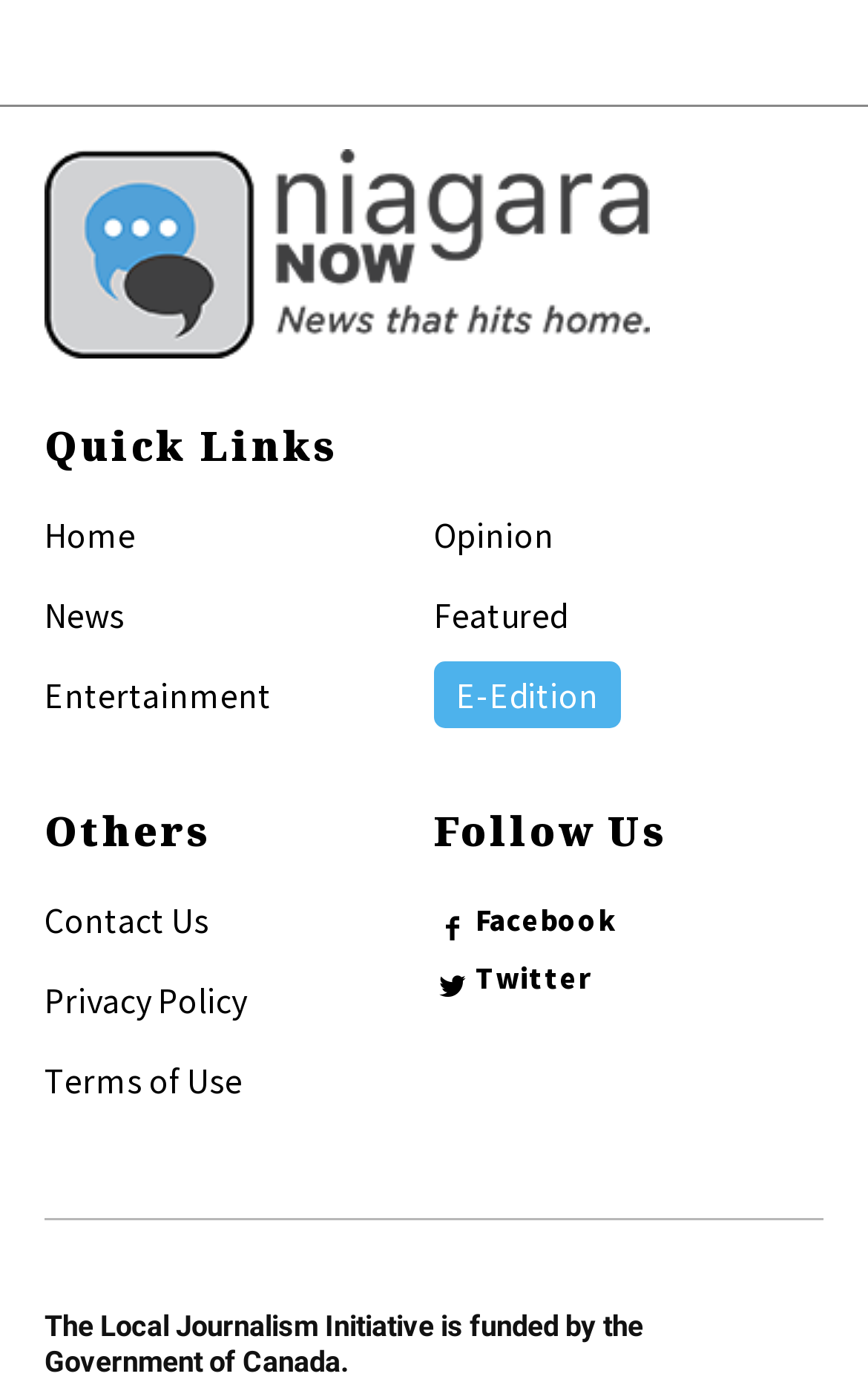Using the provided description: "Privacy Policy", find the bounding box coordinates of the corresponding UI element. The output should be four float numbers between 0 and 1, in the format [left, top, right, bottom].

[0.051, 0.704, 0.285, 0.736]